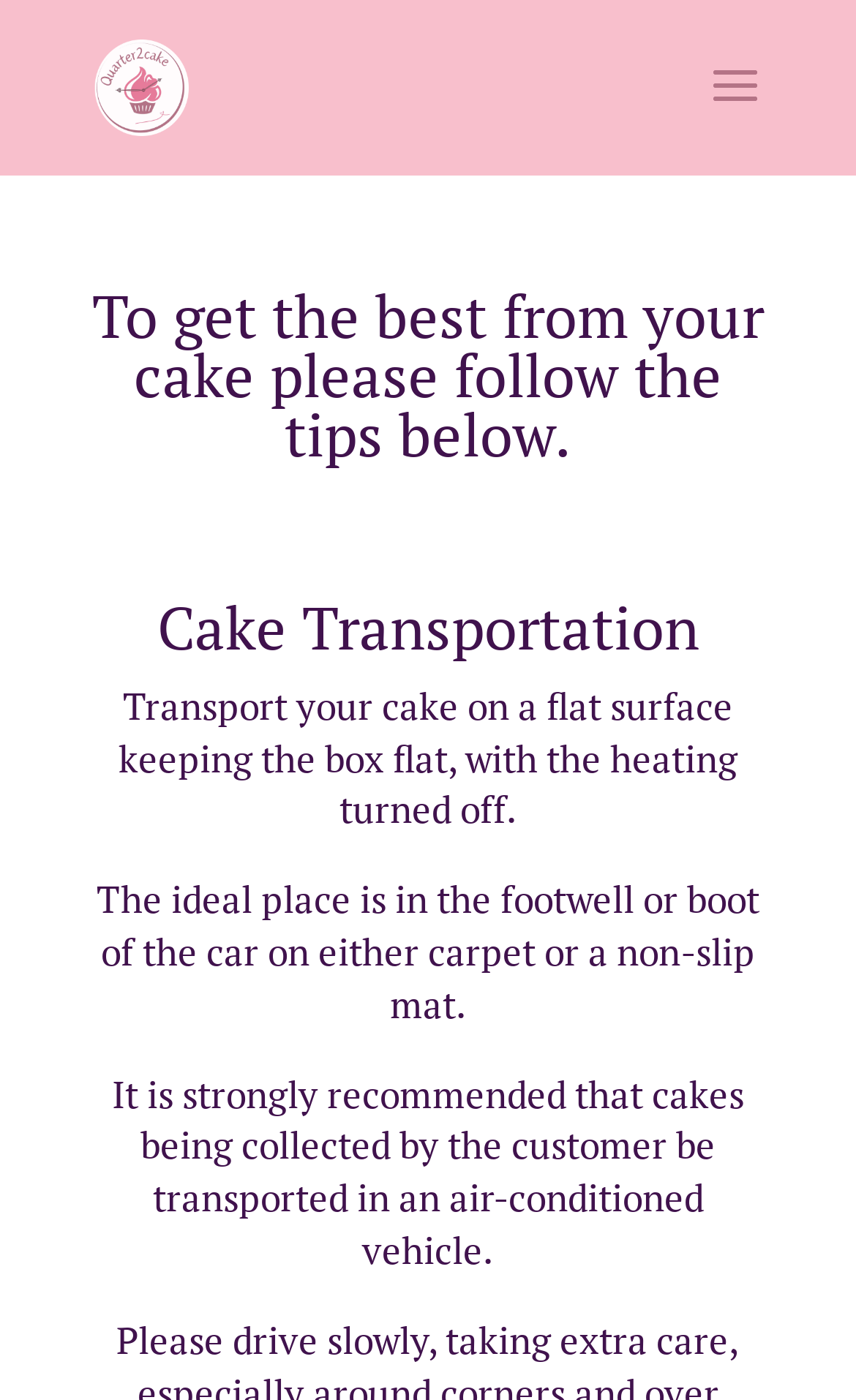How many sections are there in the webpage?
Can you offer a detailed and complete answer to this question?

The webpage appears to have two main sections: 'Cake Transportation' and an unnamed section that provides general tips on cake handling. These sections are separated by headings and provide distinct information.